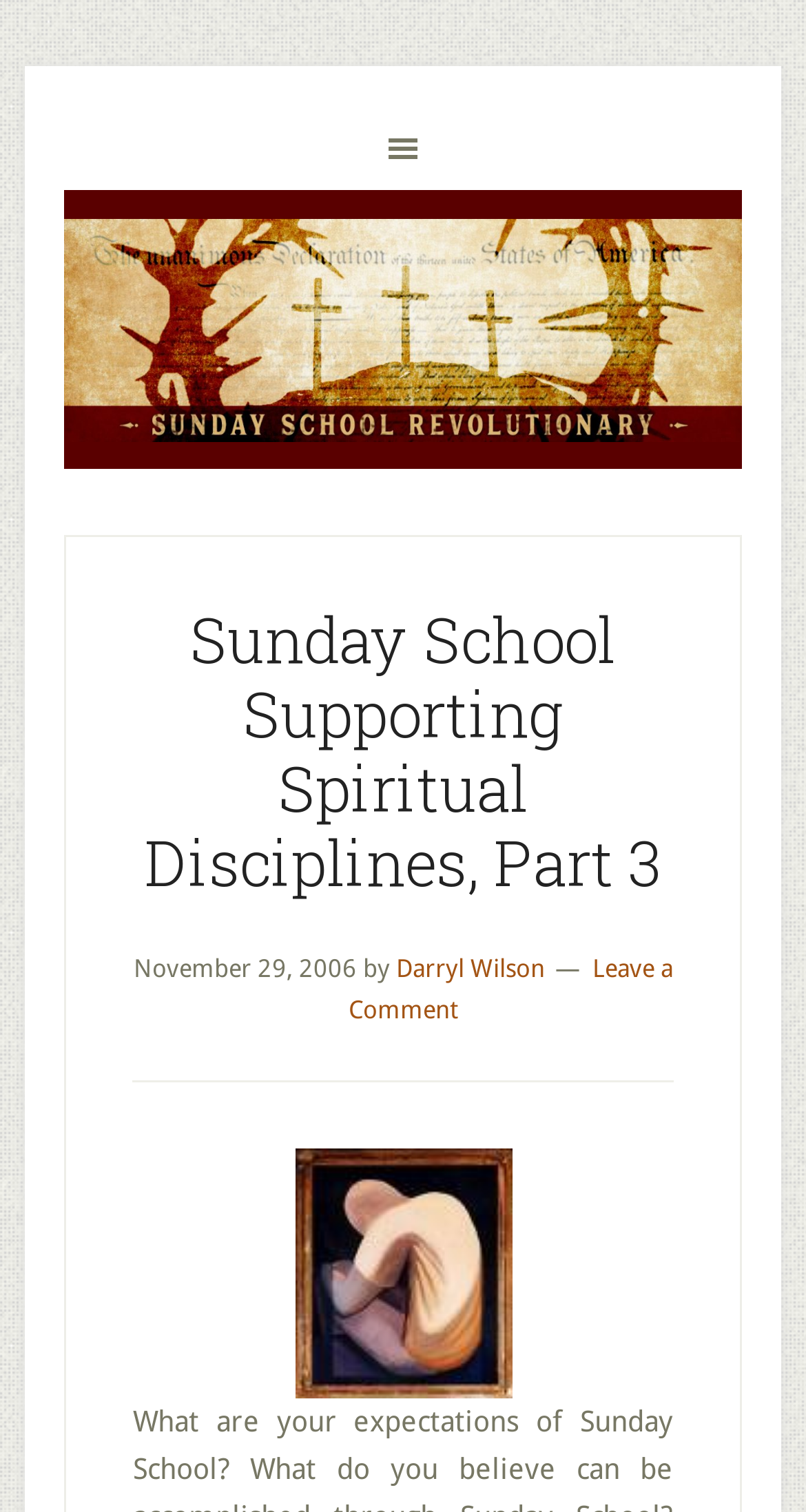Respond with a single word or phrase:
Who is the author of the article?

Darryl Wilson